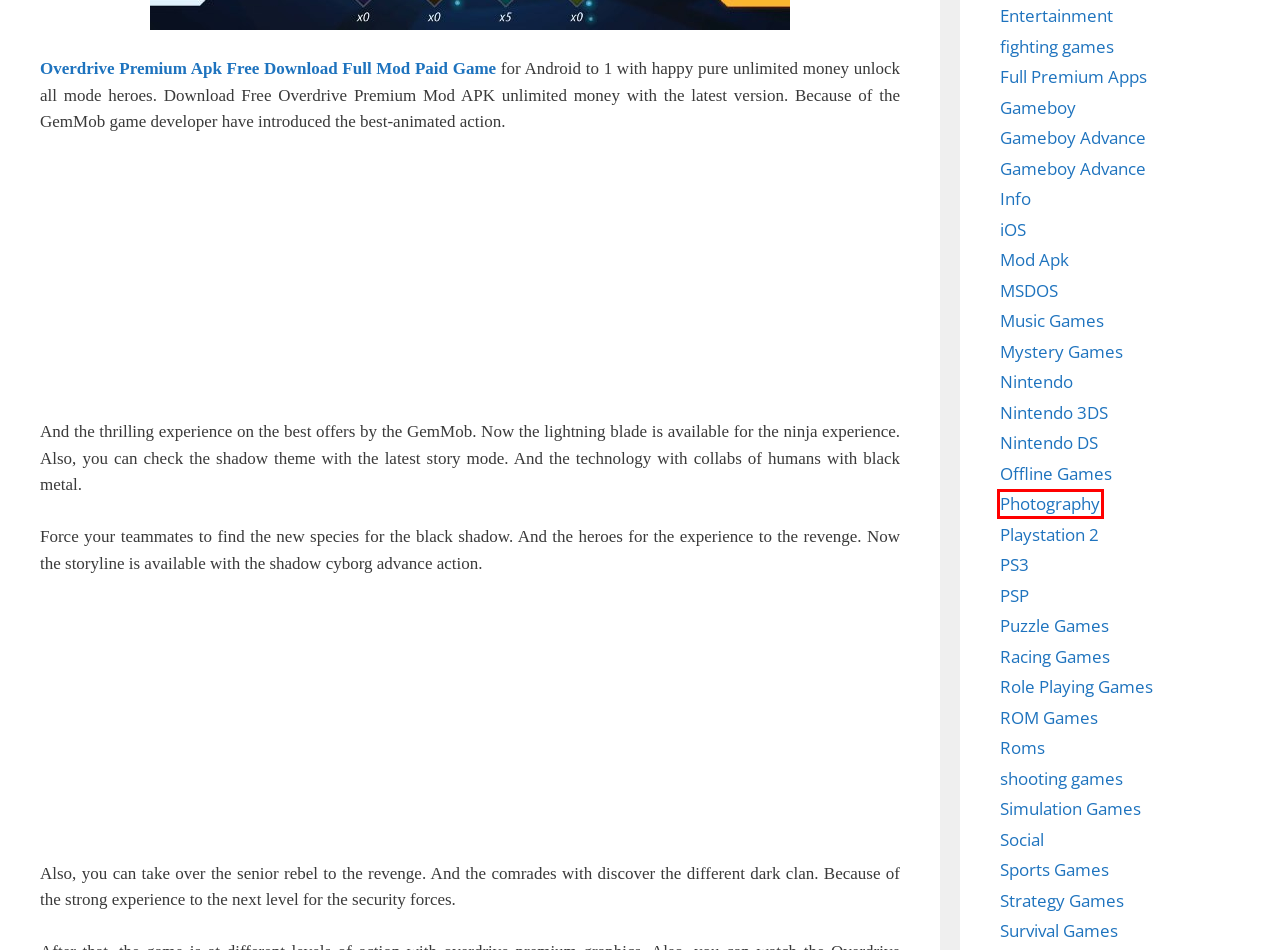Review the webpage screenshot provided, noting the red bounding box around a UI element. Choose the description that best matches the new webpage after clicking the element within the bounding box. The following are the options:
A. Info » Android Premium Games Modded
B. Photography » Android Premium Games Modded
C. ROM Games » Android Premium Games Modded
D. PS3 » Android Premium Games Modded
E. Nintendo 3DS » Android Premium Games Modded
F. Mod Apk » Android Premium Games Modded
G. Puzzle Games » Android Premium Games Modded
H. Strategy Games » Android Premium Games Modded

B